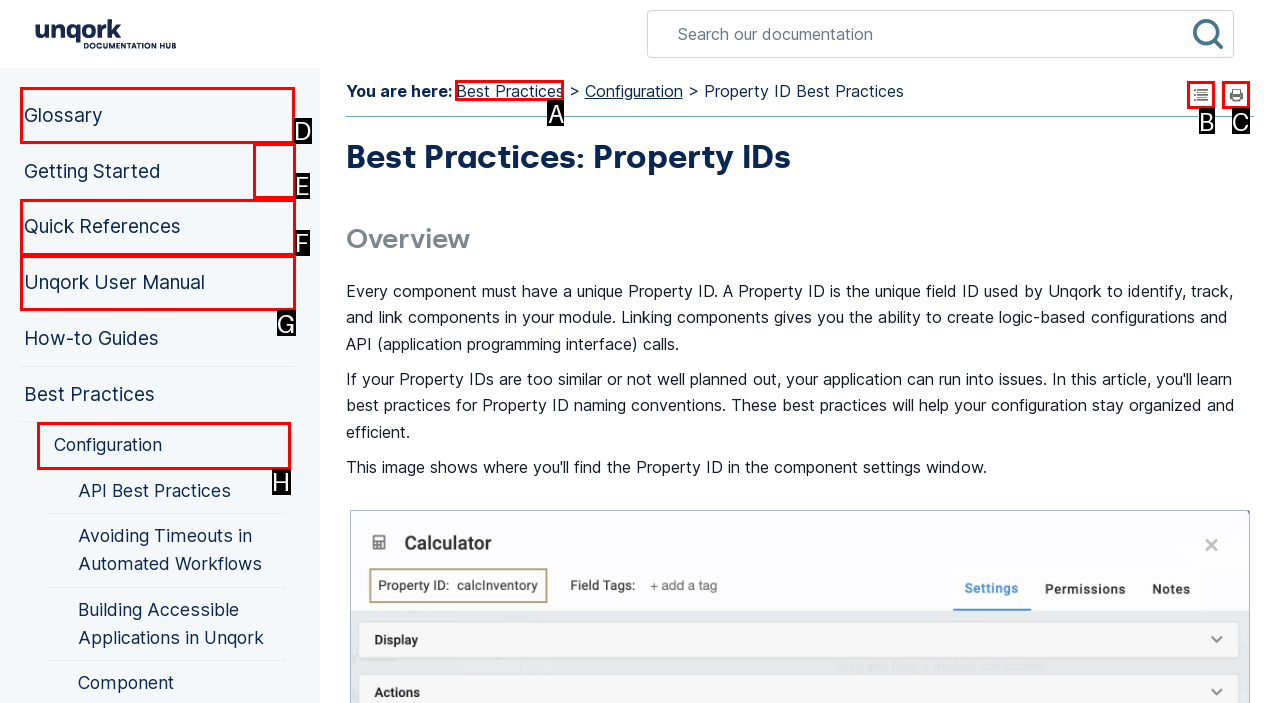Decide which HTML element to click to complete the task: Go to the glossary Provide the letter of the appropriate option.

D